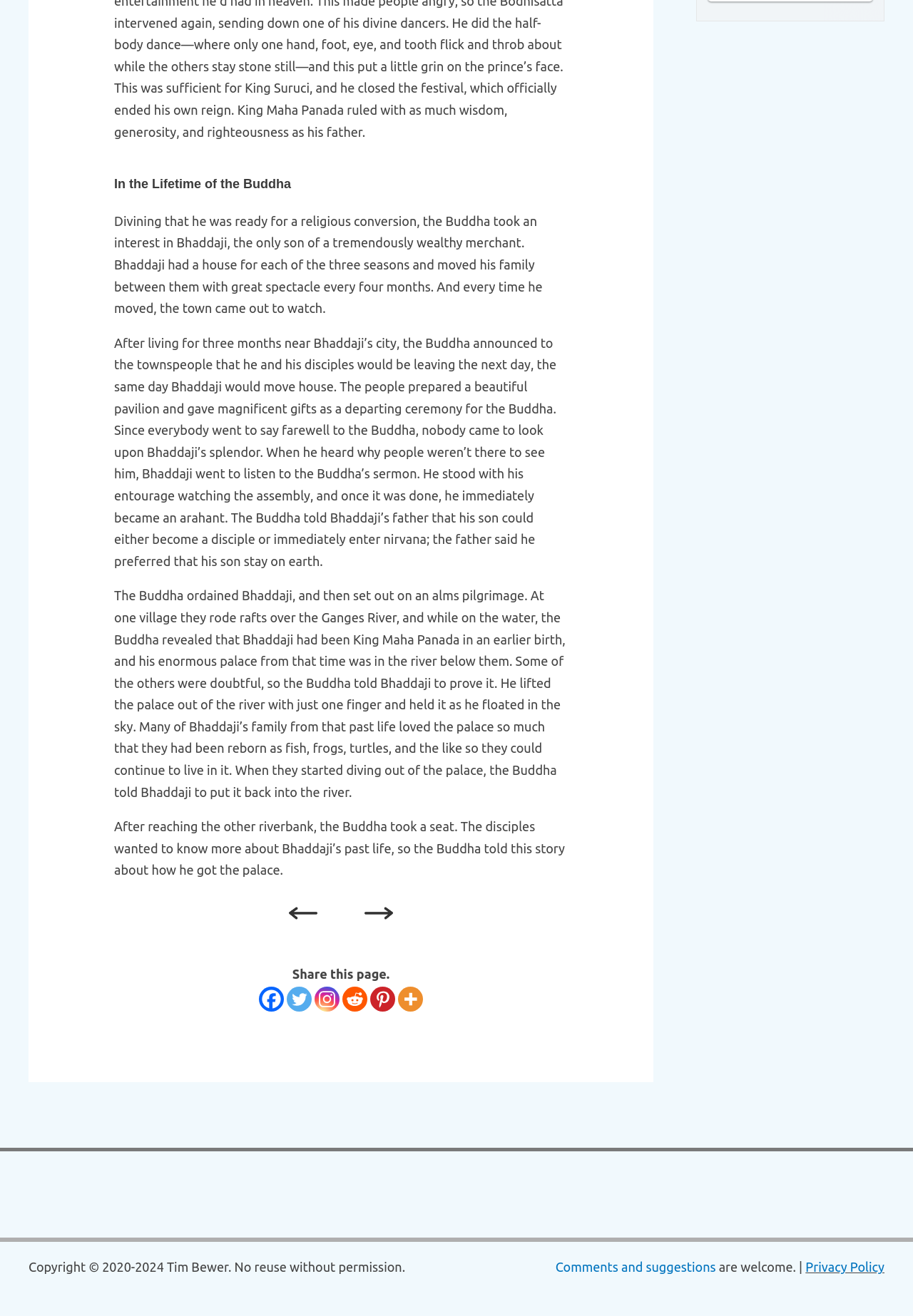Carefully observe the image and respond to the question with a detailed answer:
What is the name of the wealthy merchant's son?

The story on the webpage mentions that the Buddha took an interest in Bhaddaji, the only son of a tremendously wealthy merchant. Therefore, Bhaddaji is the name of the wealthy merchant's son.